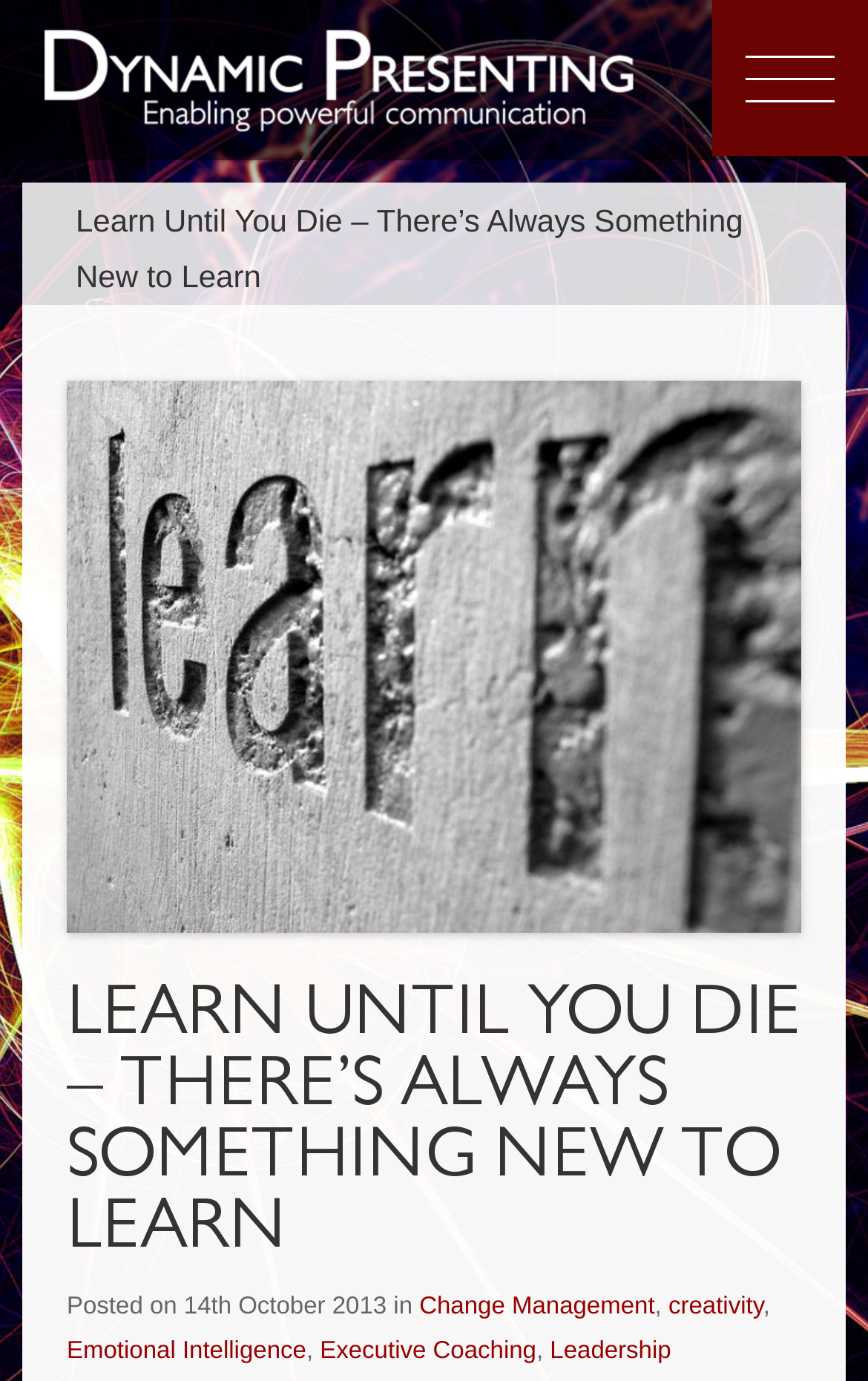Determine the bounding box coordinates for the area that should be clicked to carry out the following instruction: "Click the mobile menu button".

[0.821, 0.0, 1.0, 0.113]